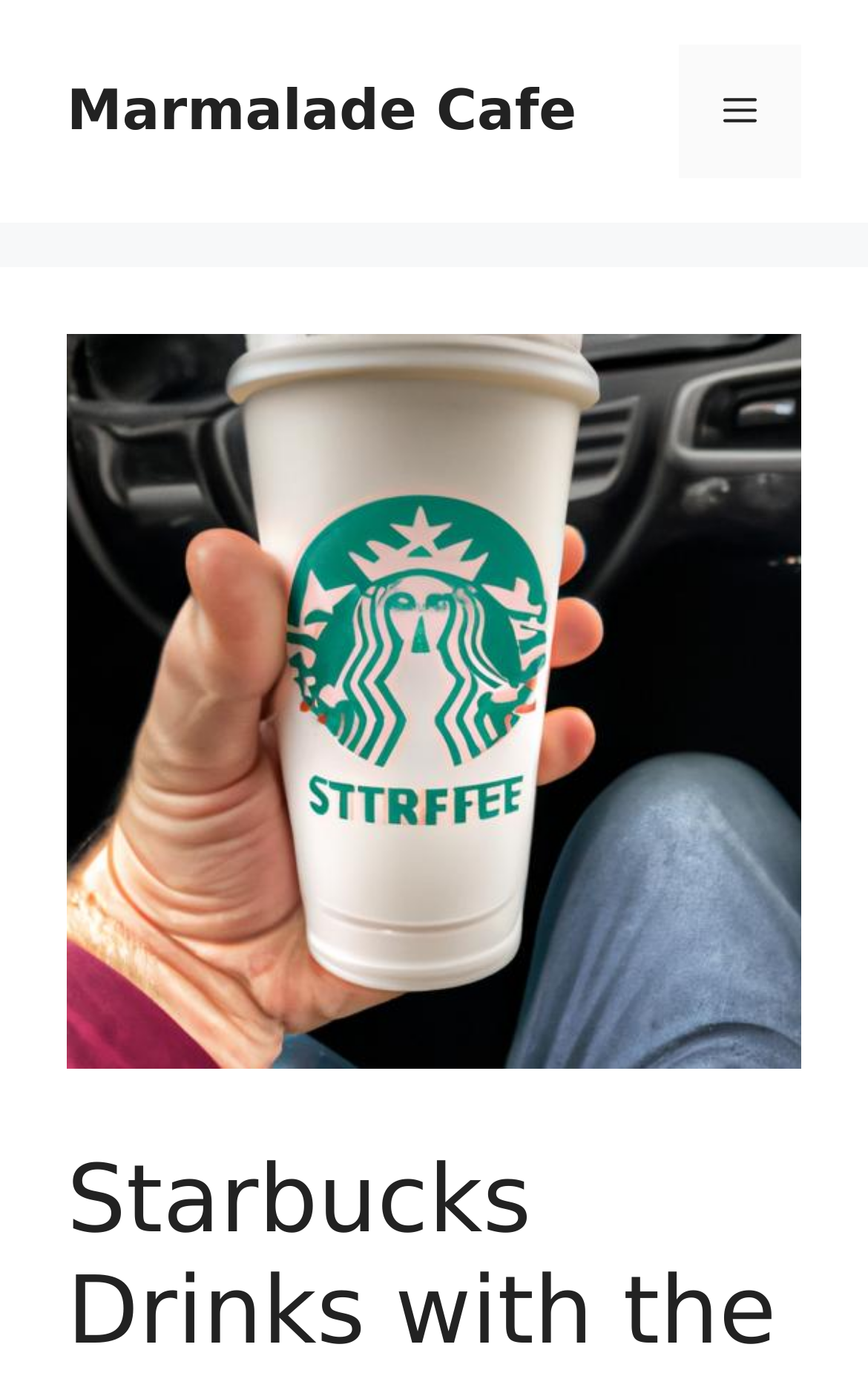Extract the bounding box coordinates for the UI element described as: "Menu".

[0.782, 0.032, 0.923, 0.129]